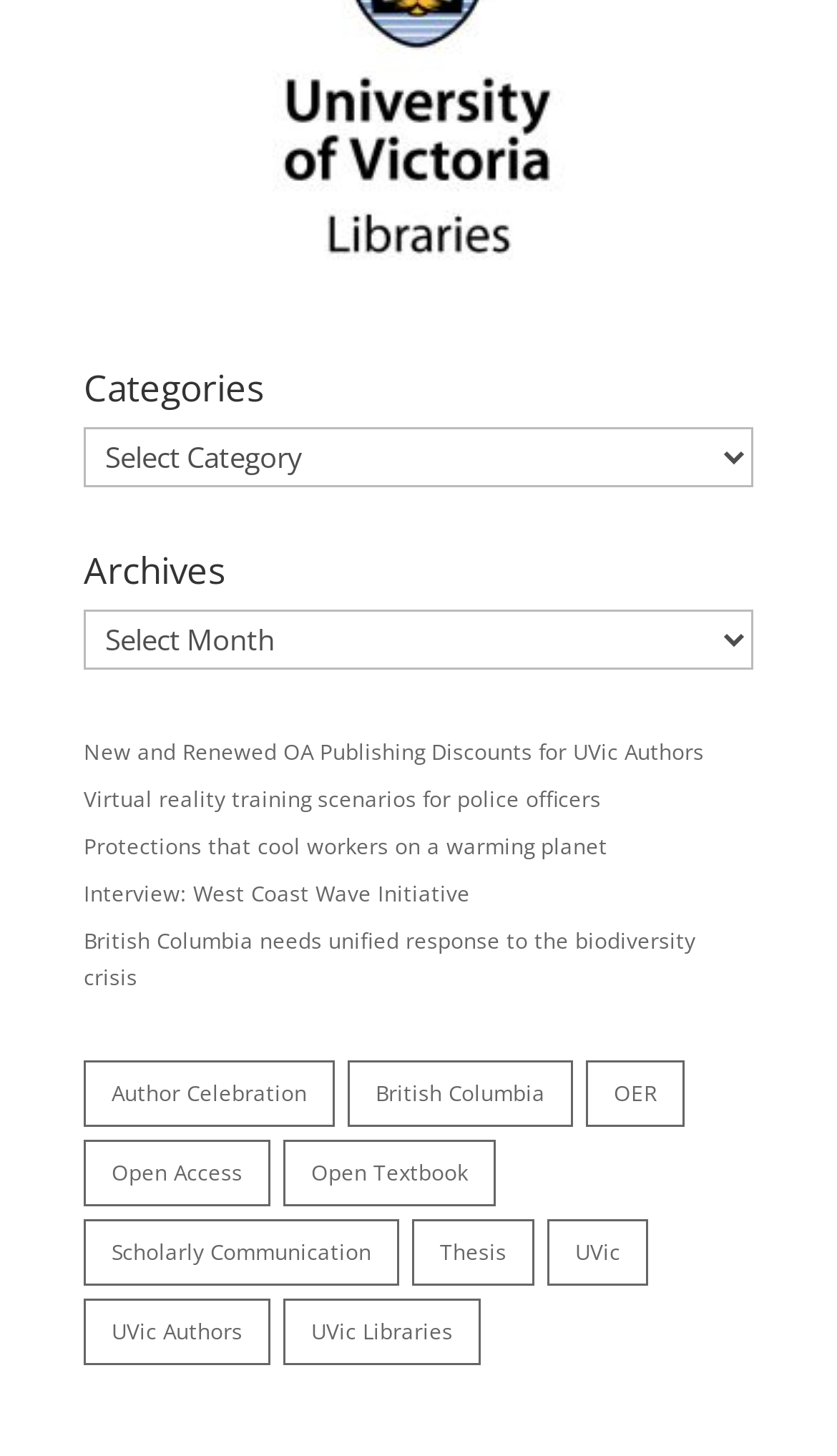What is the second category listed?
Answer the question with as much detail as you can, using the image as a reference.

The second category listed is 'Archives' which is a heading element located below the 'Categories' heading with a bounding box coordinate of [0.1, 0.379, 0.9, 0.419].